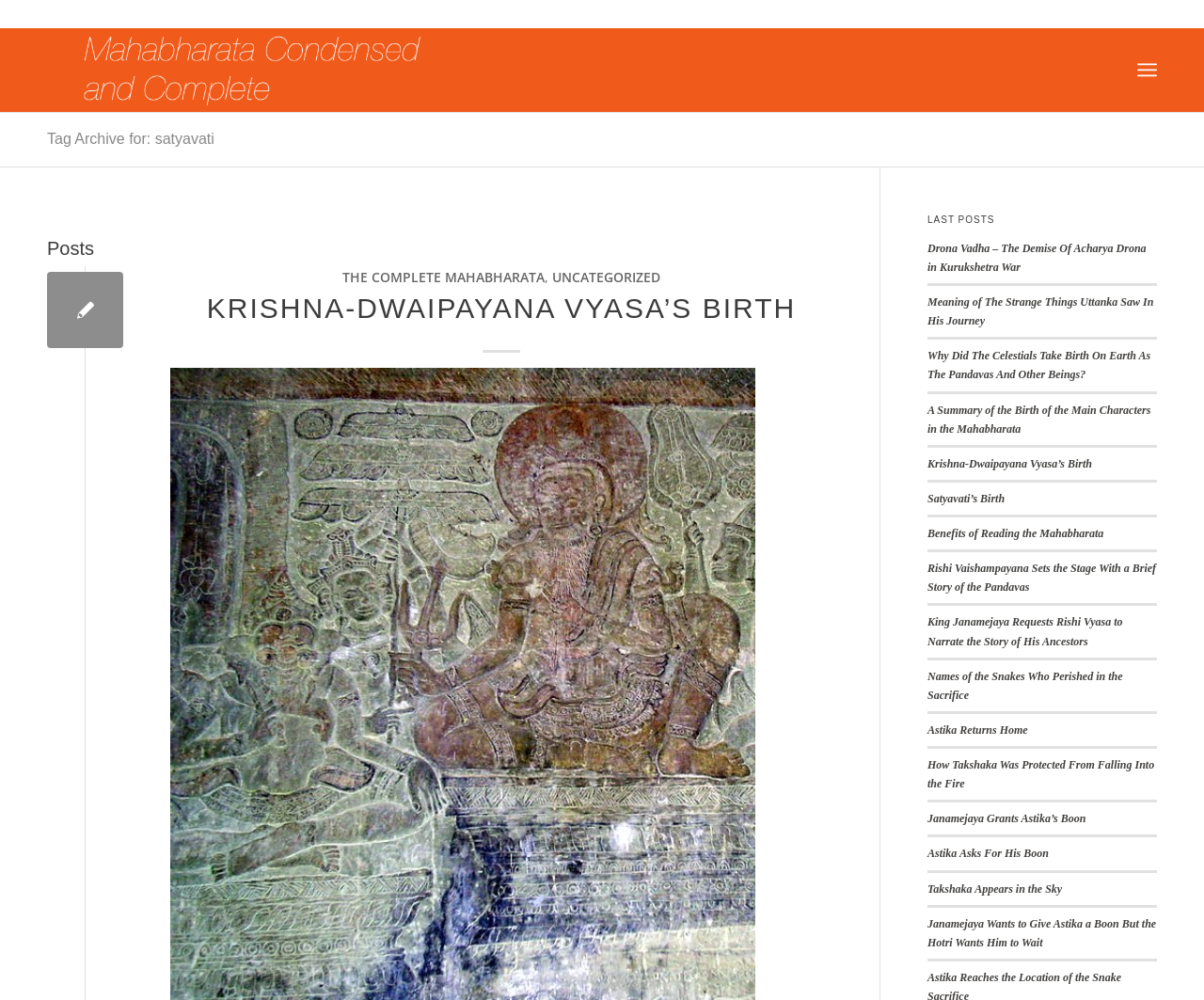Locate the bounding box coordinates of the area to click to fulfill this instruction: "Read the post about Krishna-Dwaipayana Vyasa's birth". The bounding box should be presented as four float numbers between 0 and 1, in the order [left, top, right, bottom].

[0.039, 0.272, 0.102, 0.348]